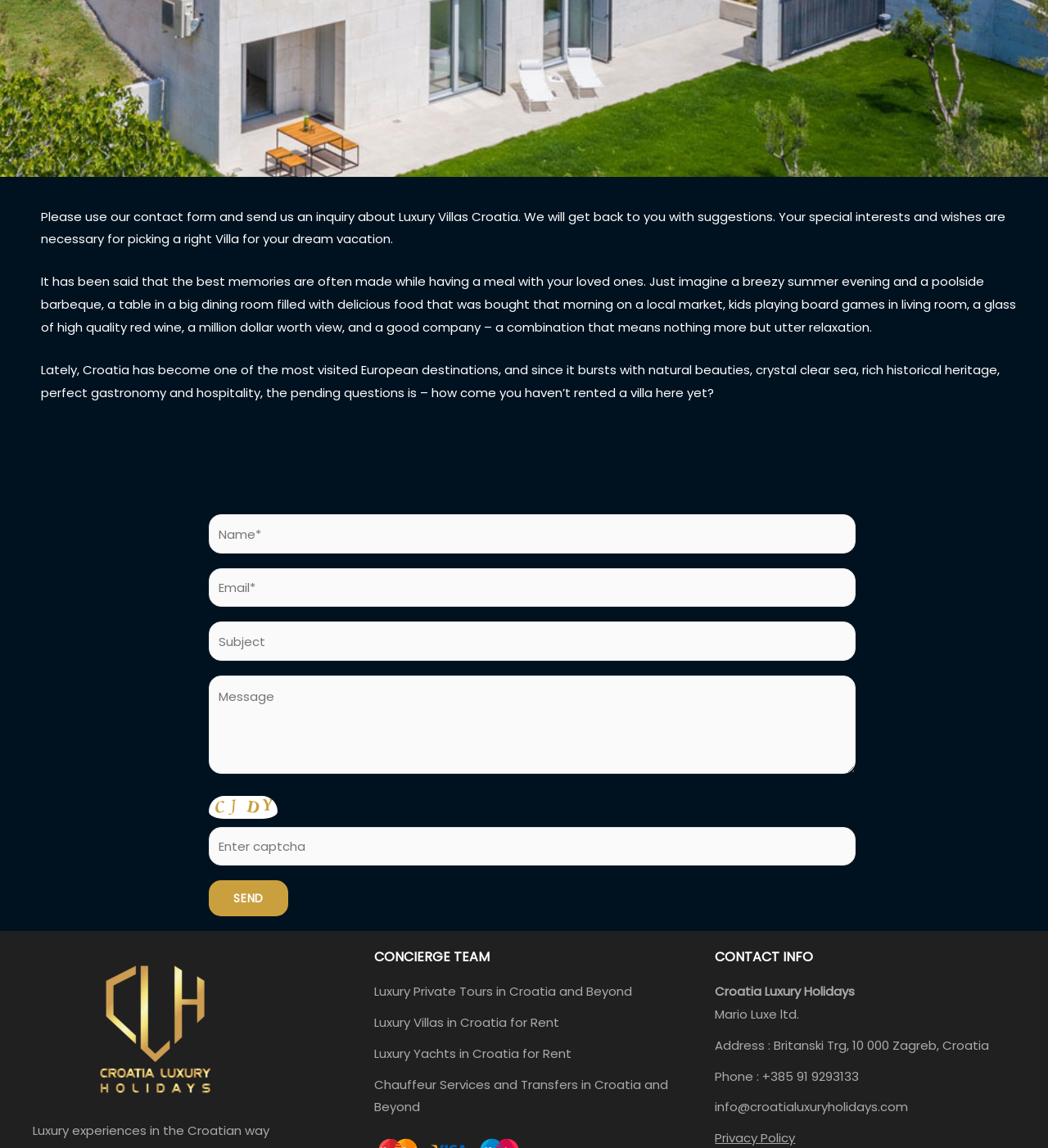Find and specify the bounding box coordinates that correspond to the clickable region for the instruction: "Click the 'Send' button".

[0.199, 0.767, 0.275, 0.798]